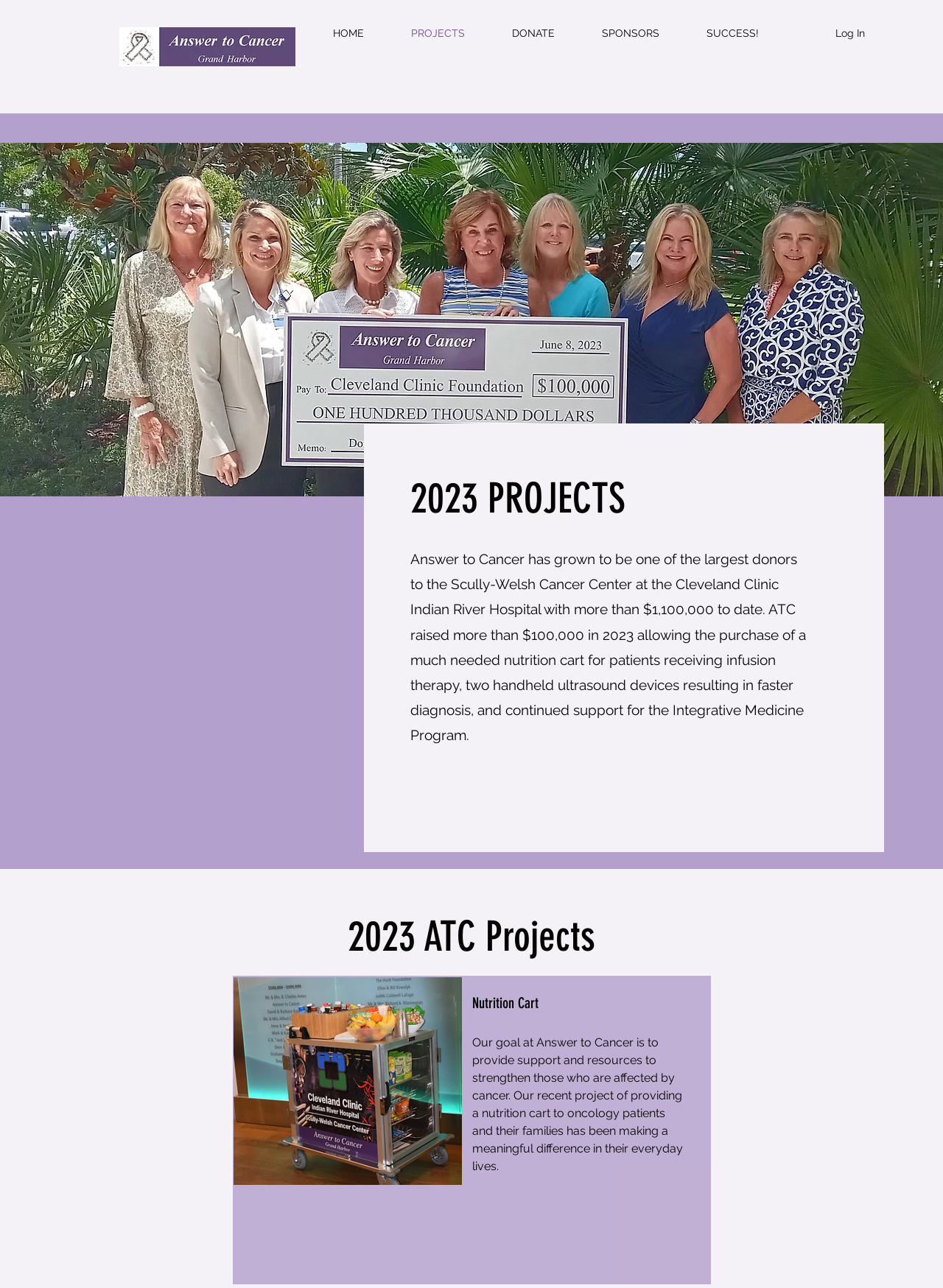What is the organization's goal?
Based on the image, give a concise answer in the form of a single word or short phrase.

Provide support and resources